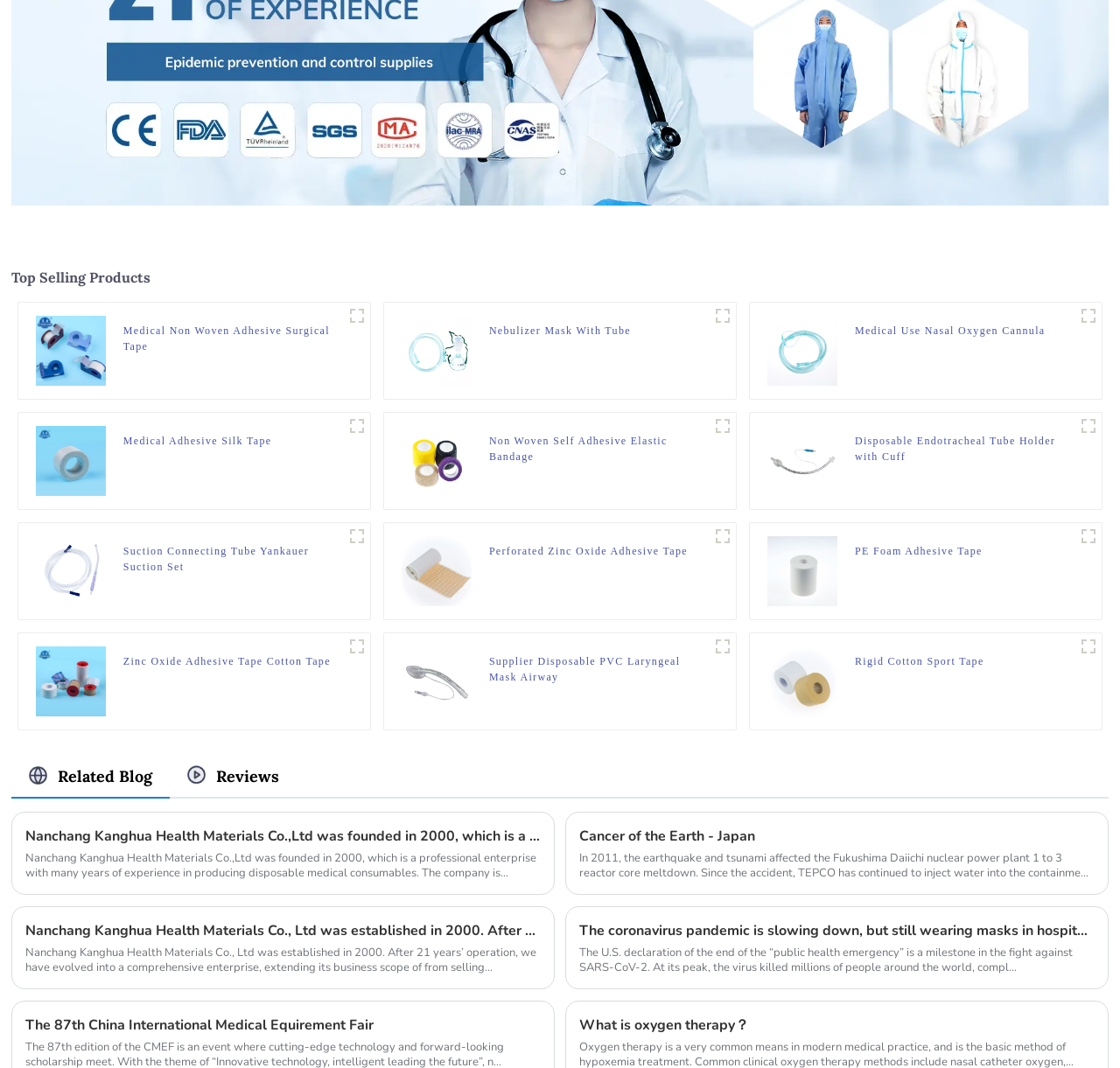Identify the bounding box coordinates of the area that should be clicked in order to complete the given instruction: "View the 'Medical Non Woven Adhesive Surgical Tape' product". The bounding box coordinates should be four float numbers between 0 and 1, i.e., [left, top, right, bottom].

[0.11, 0.302, 0.307, 0.332]